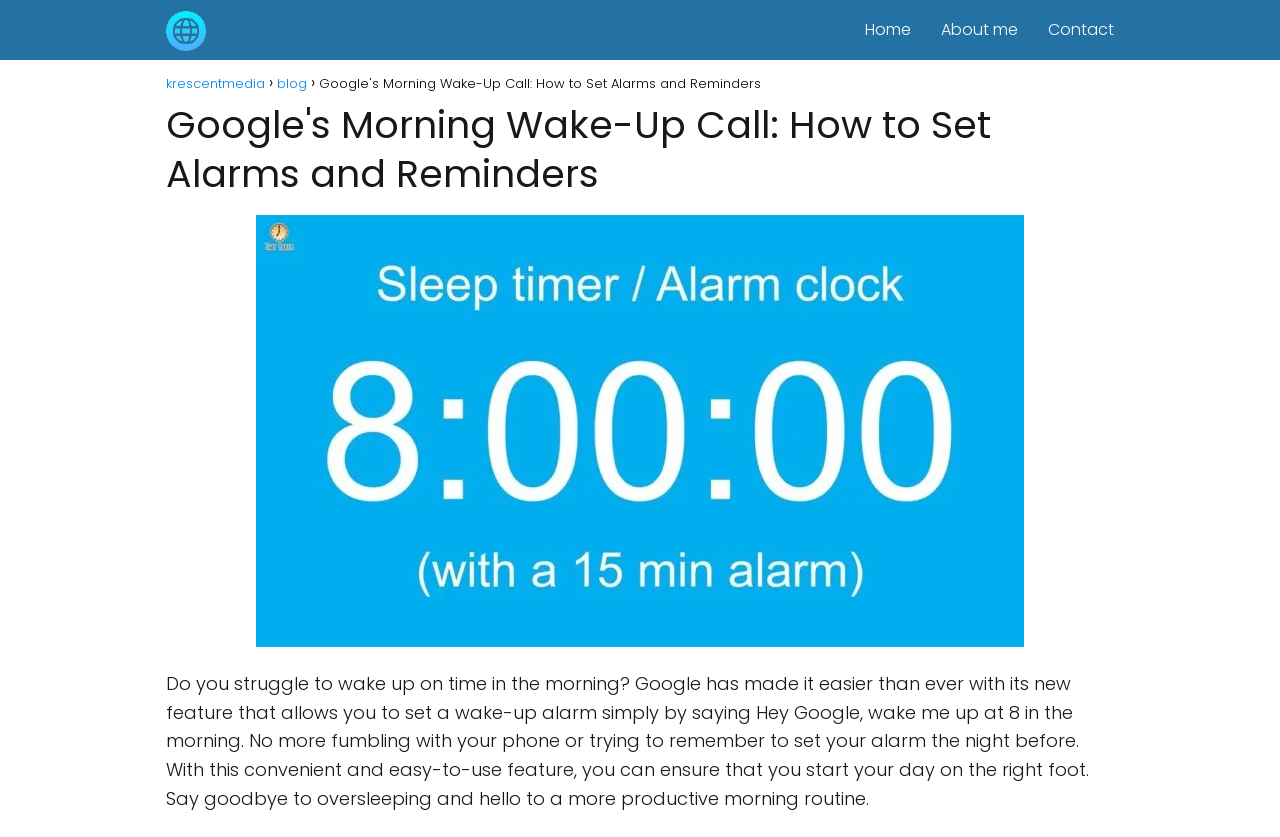What is the benefit of using Google's wake-up alarm feature?
Using the image as a reference, answer the question with a short word or phrase.

Start your day on the right foot